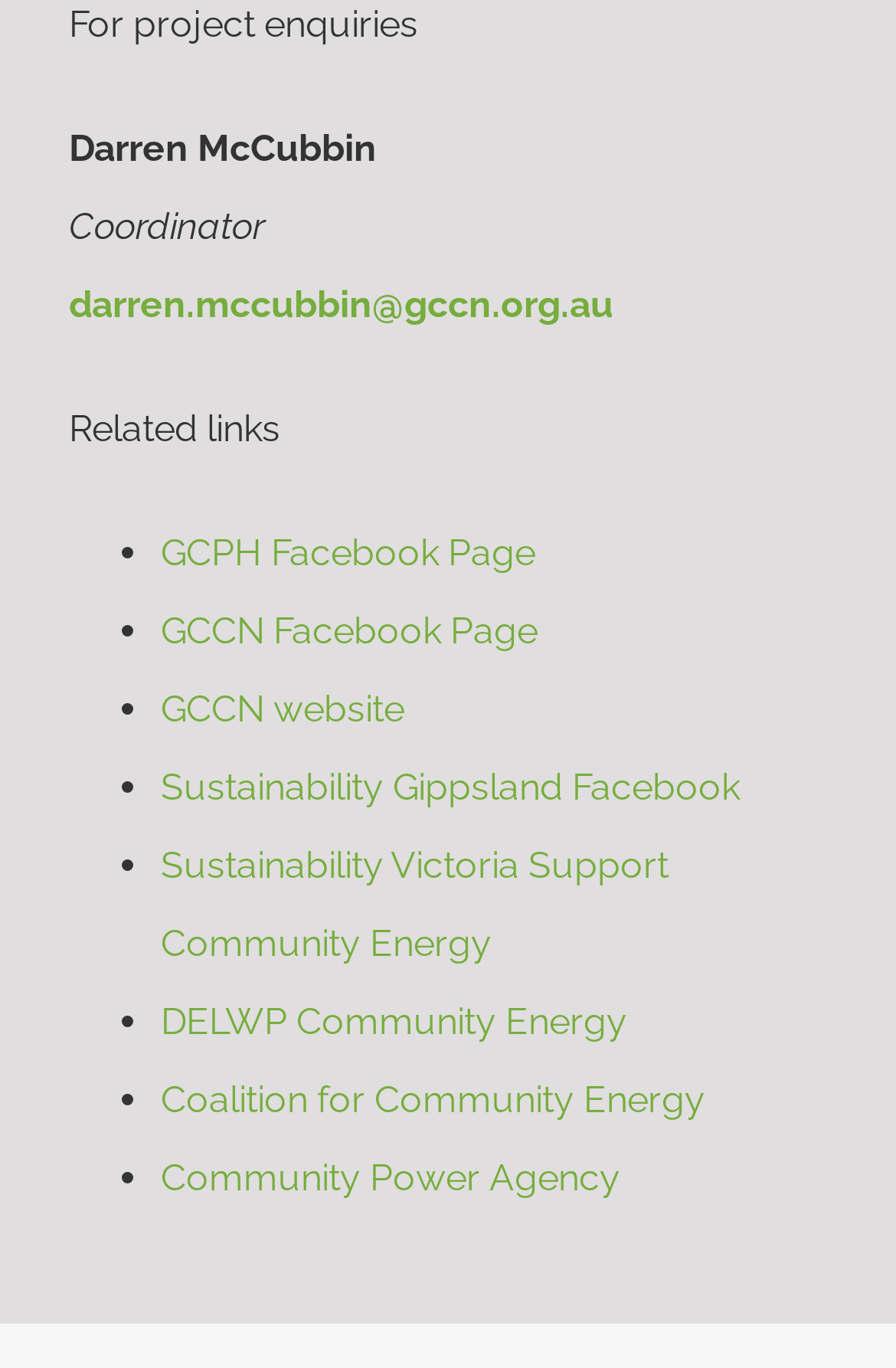What is the email address of the coordinator?
Using the image as a reference, deliver a detailed and thorough answer to the question.

The email address of the coordinator can be found in the text 'darren.mccubbin@gccn.org.au', which is provided alongside the title 'Coordinator'.